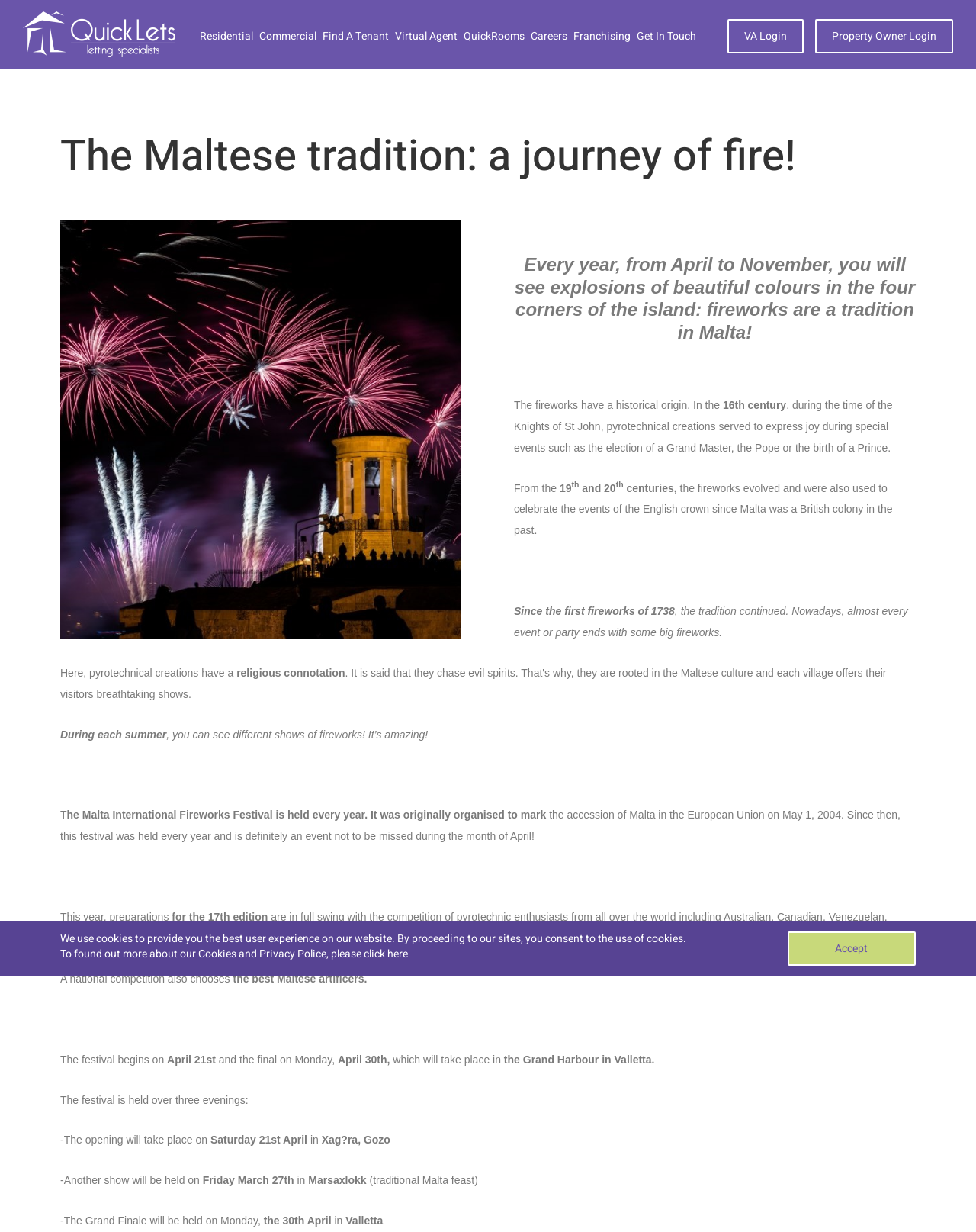Please provide a comprehensive response to the question based on the details in the image: What is the purpose of pyrotechnical creations in the 16th century?

As mentioned in the webpage, 'during the time of the Knights of St John, pyrotechnical creations served to express joy during special events such as the election of a Grand Master, the Pope or the birth of a Prince.' This indicates that pyrotechnical creations were used to express joy in the 16th century.